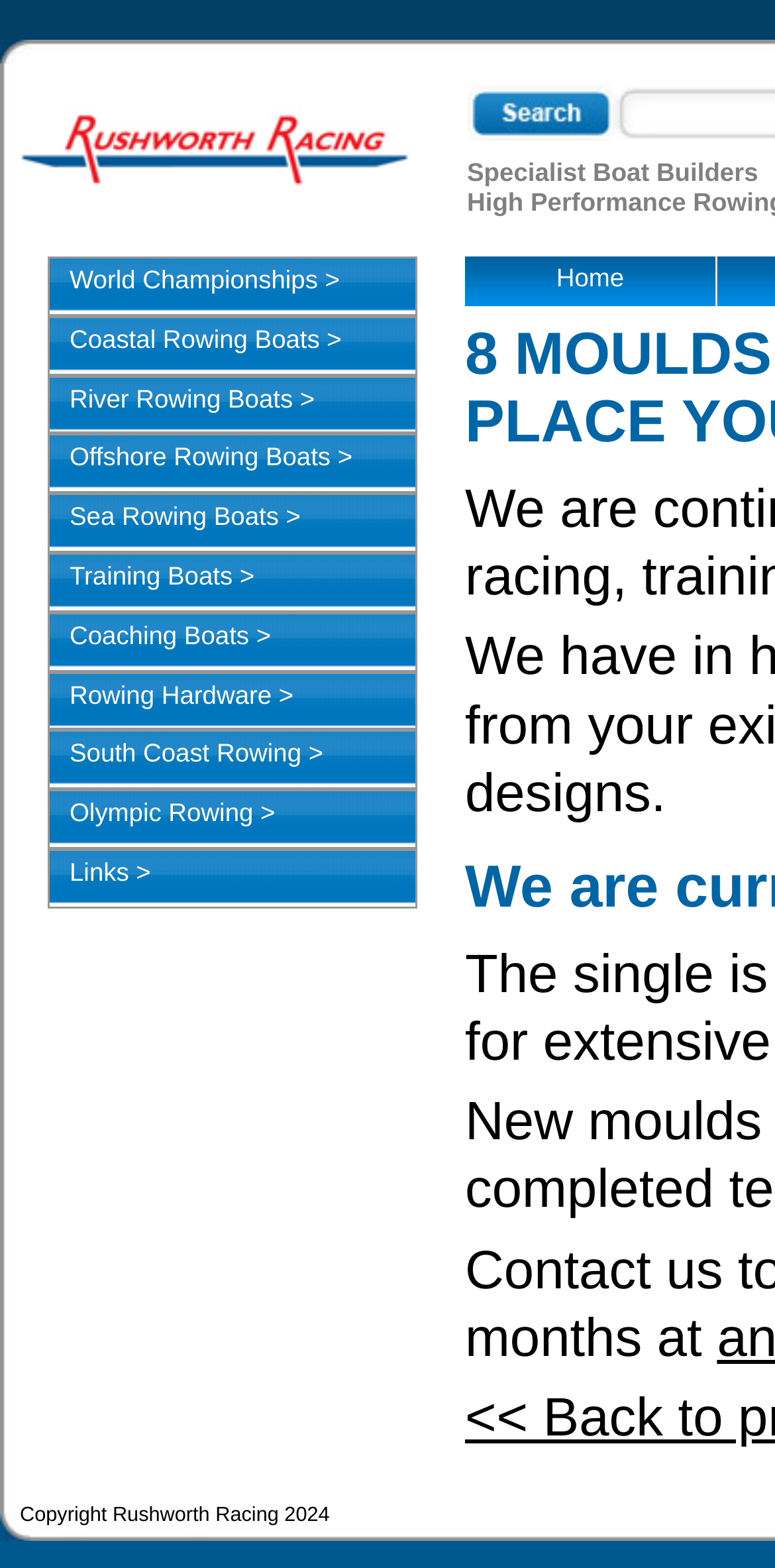What is the last item in the list of links?
Based on the image, answer the question in a detailed manner.

The last item in the list of links can be found by looking at the bottom of the list, where it says 'Links >'.